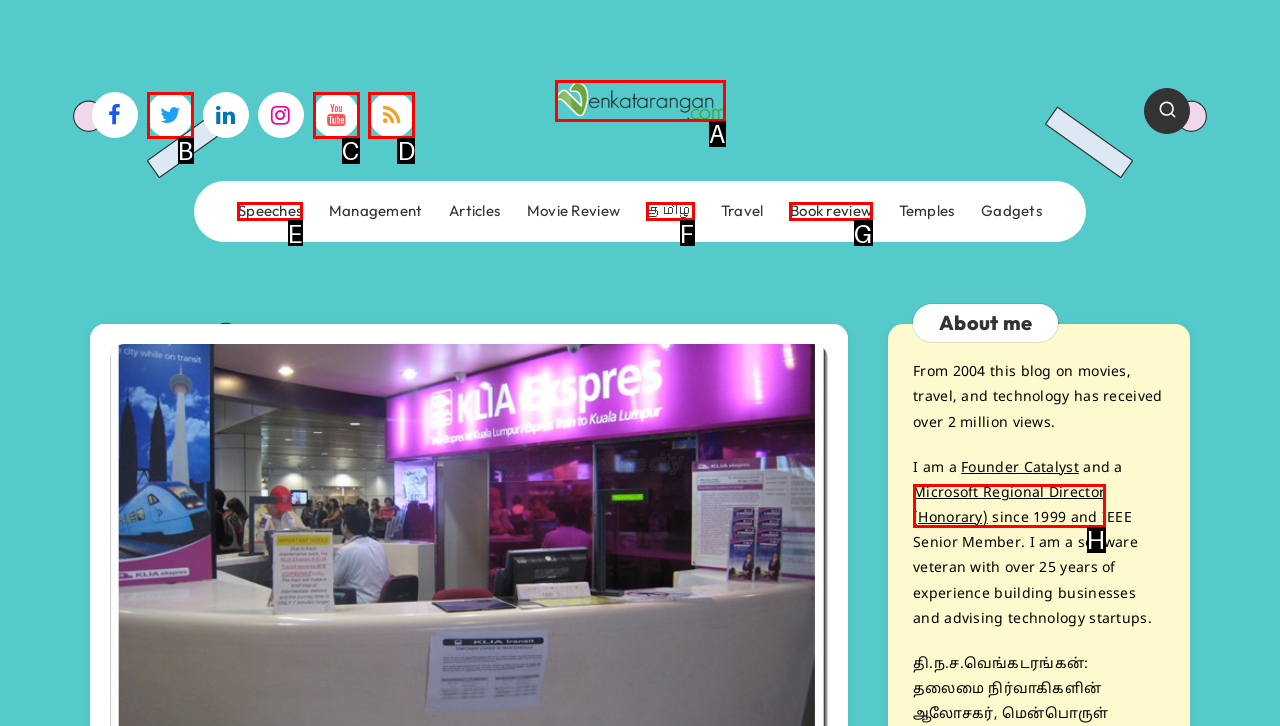Tell me the letter of the option that corresponds to the description: Microsoft Regional Director (Honorary)
Answer using the letter from the given choices directly.

H